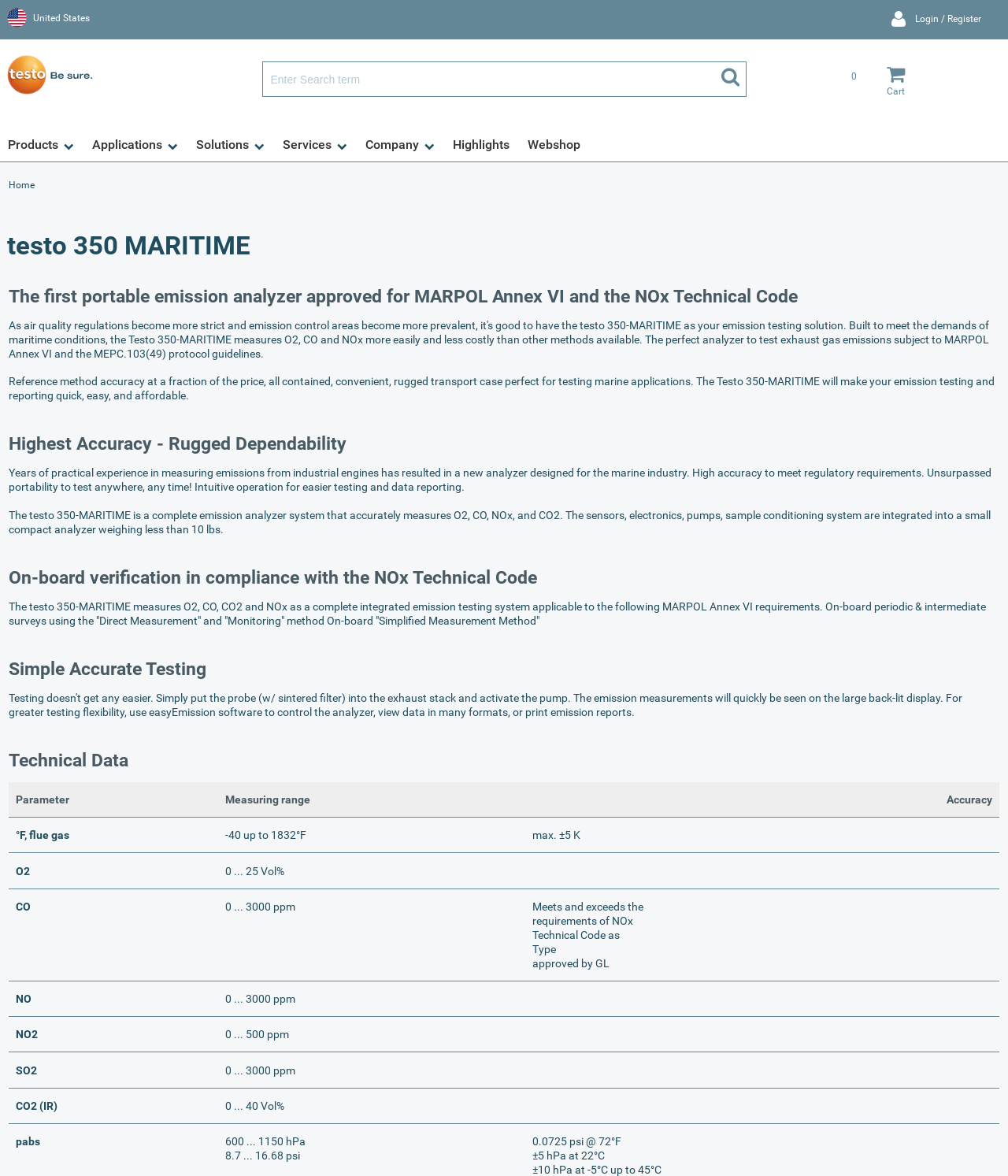Using the provided element description: "Login / Register", determine the bounding box coordinates of the corresponding UI element in the screenshot.

[0.885, 0.009, 0.974, 0.018]